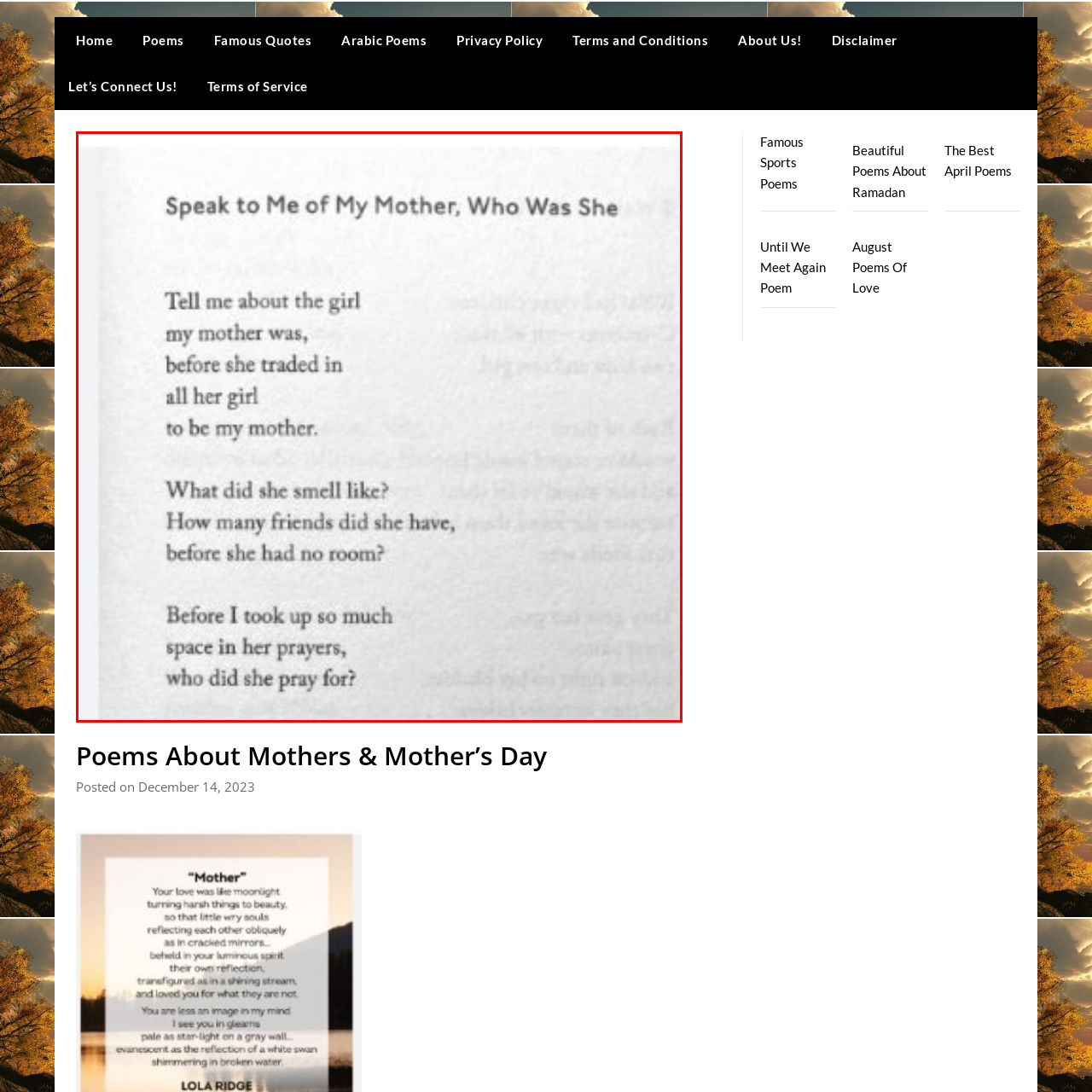Create an extensive description for the image inside the red frame.

This image features a poignant poem titled "Speak to Me of My Mother, Who Was She." The piece captures a deeply introspective exploration of the speaker's mother, reflecting on her identity before motherhood. It poses questions about her past, diving into her experiences and relationships, like what she smelled like and how many friends she had. The poem evokes a sense of nostalgia and an appreciation for the complexities of motherhood, inviting readers to consider the person behind the role. This reflective work is part of a collection celebrating themes related to mothers and Mother's Day.